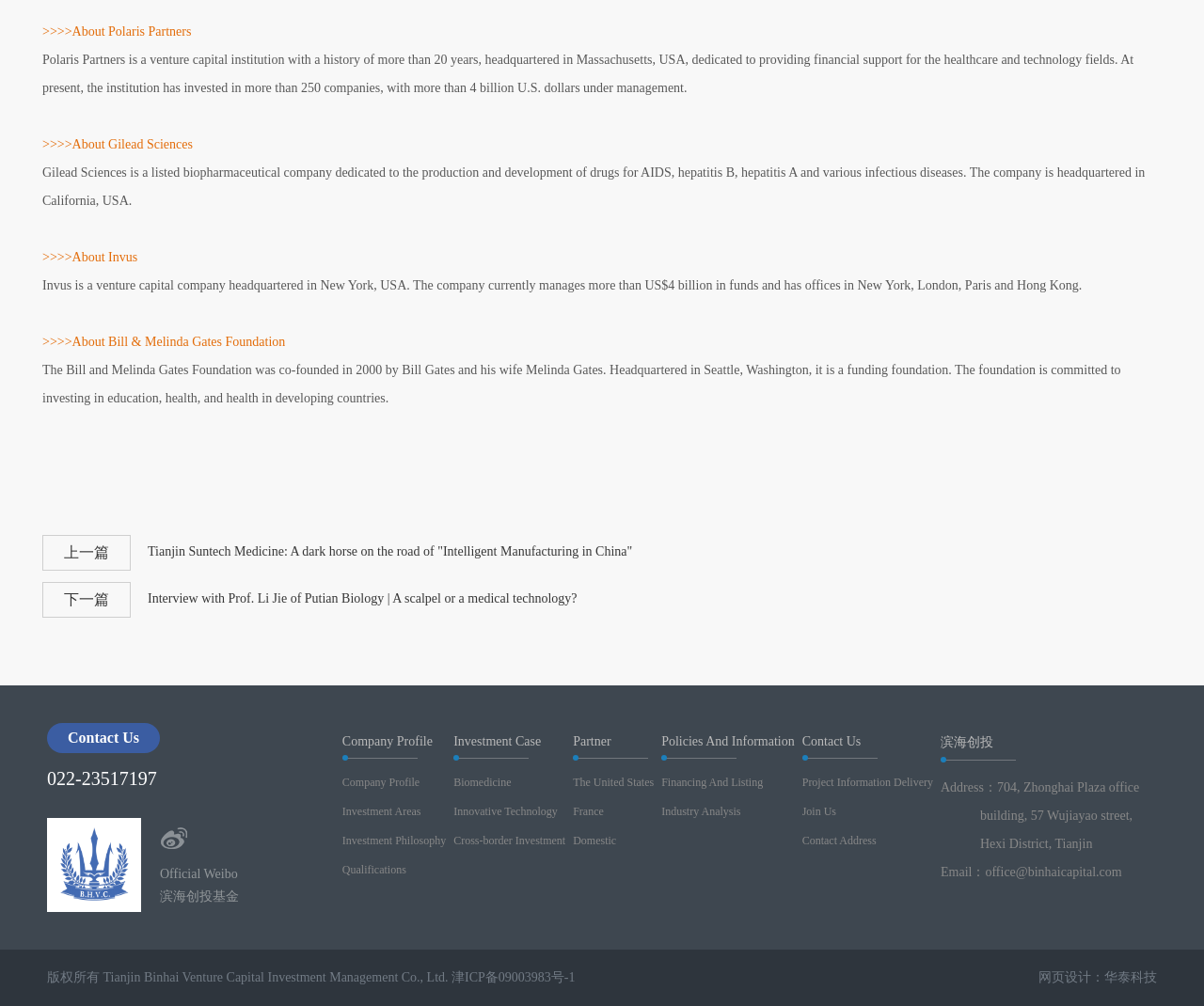Give a concise answer of one word or phrase to the question: 
What is the name of the venture capital institution?

Polaris Partners